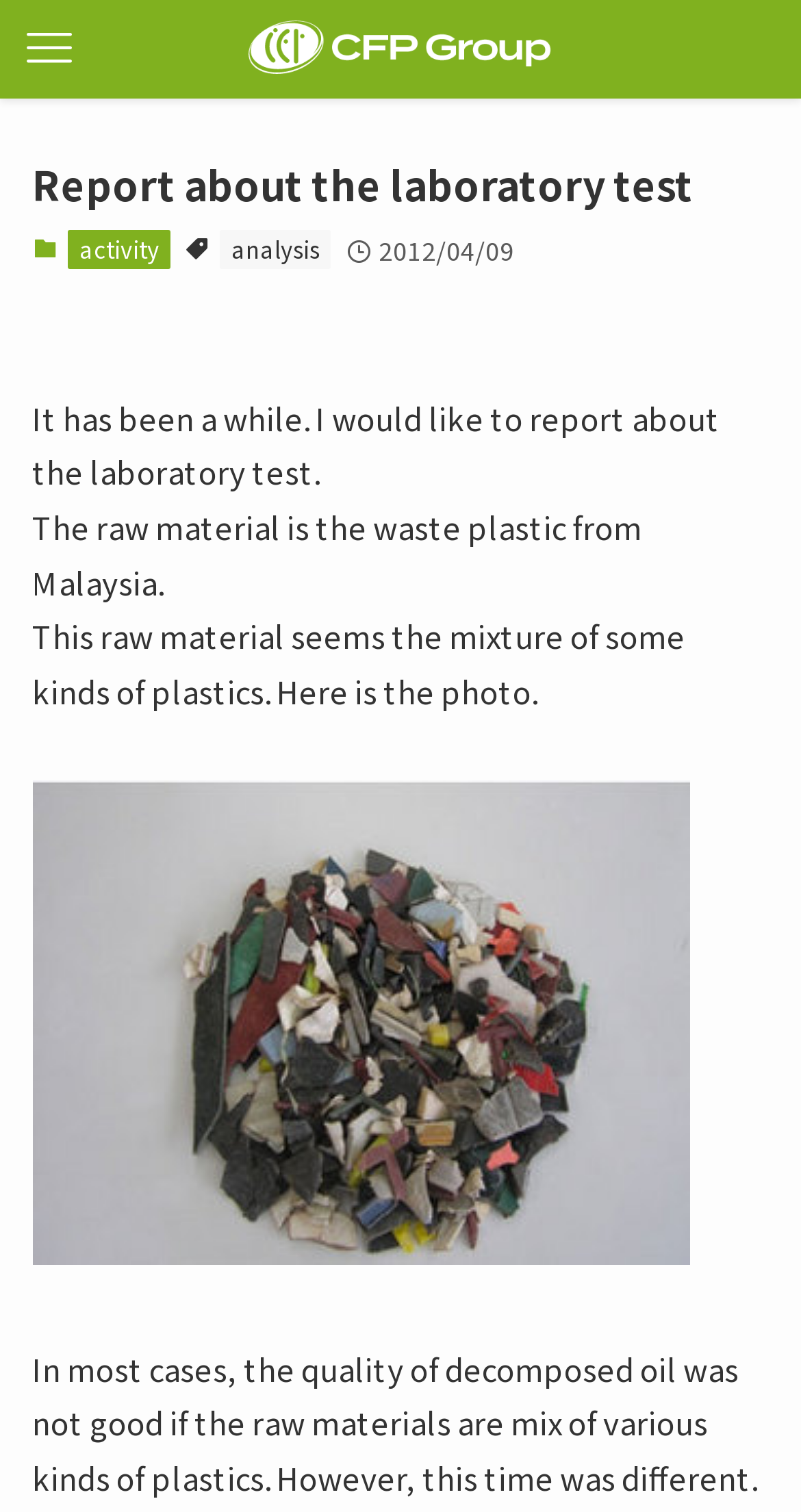What is the date of publication?
Look at the image and respond with a one-word or short-phrase answer.

2012/04/09